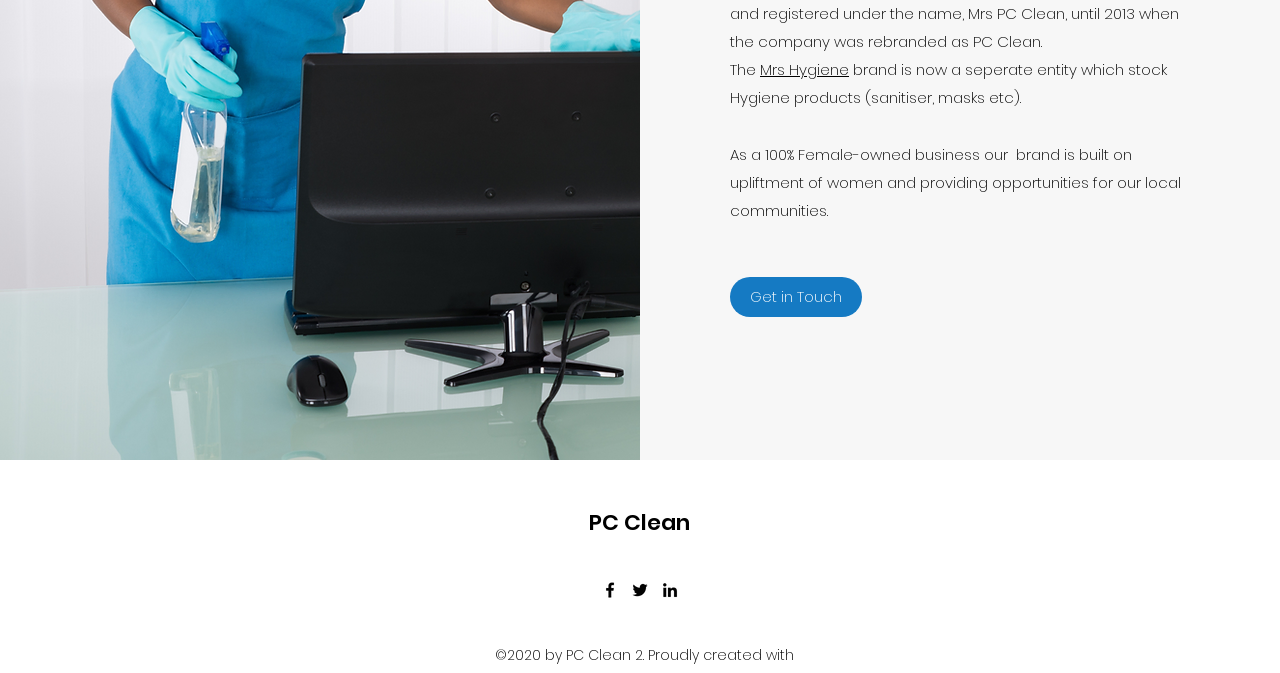Determine the bounding box for the described HTML element: "Mrs Hygiene". Ensure the coordinates are four float numbers between 0 and 1 in the format [left, top, right, bottom].

[0.594, 0.088, 0.663, 0.119]